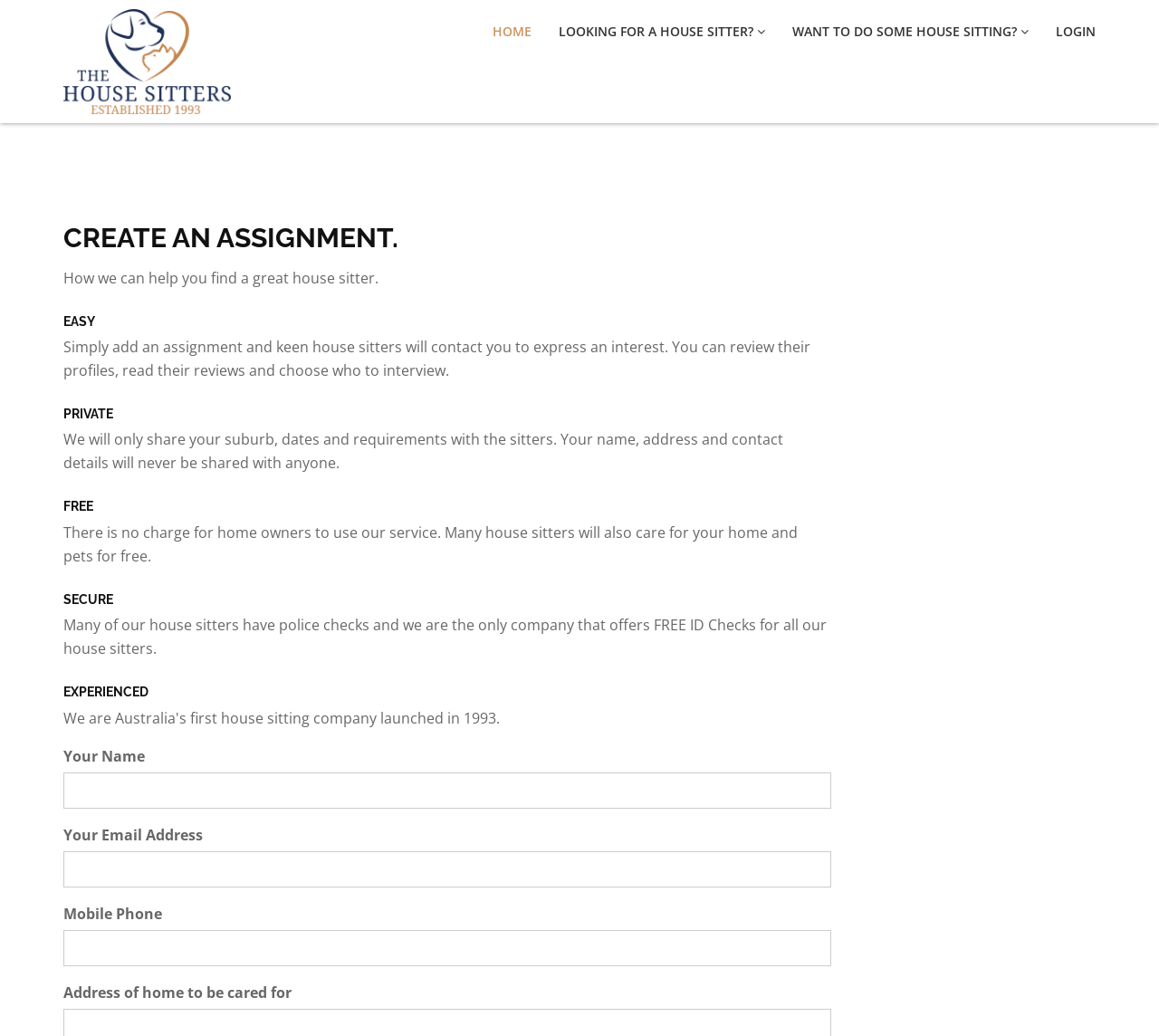Please identify the bounding box coordinates of the element on the webpage that should be clicked to follow this instruction: "Click on the 'HOME' link". The bounding box coordinates should be given as four float numbers between 0 and 1, formatted as [left, top, right, bottom].

[0.425, 0.0, 0.459, 0.061]